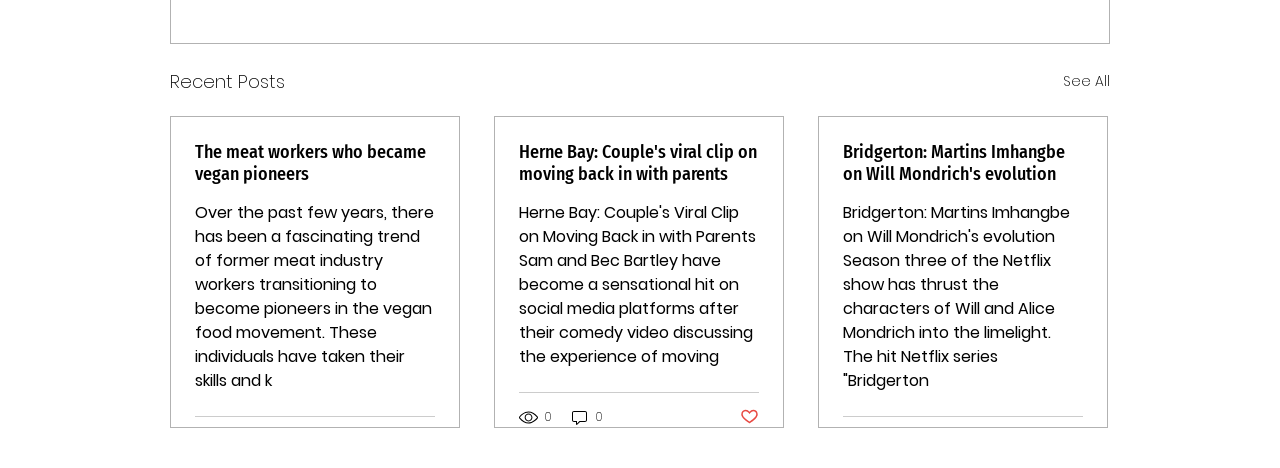Find the bounding box coordinates of the element you need to click on to perform this action: 'See all recent posts'. The coordinates should be represented by four float values between 0 and 1, in the format [left, top, right, bottom].

[0.83, 0.143, 0.867, 0.205]